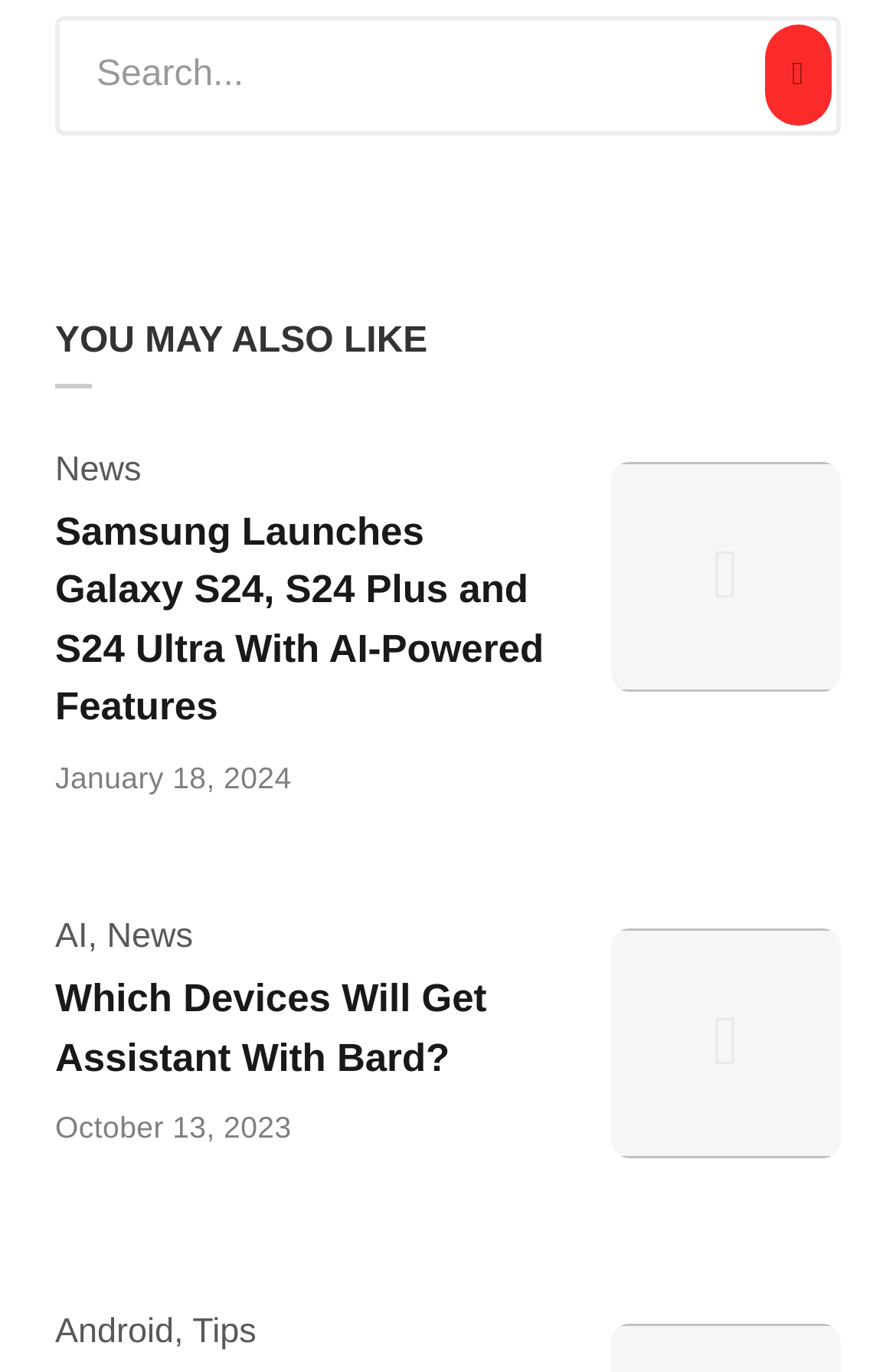Locate the bounding box coordinates of the element that should be clicked to execute the following instruction: "view the article about Assistant With Bard".

[0.062, 0.707, 0.938, 0.792]